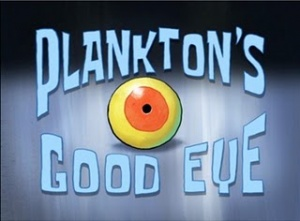What is the color of Plankton's eye?
From the image, provide a succinct answer in one word or a short phrase.

Red